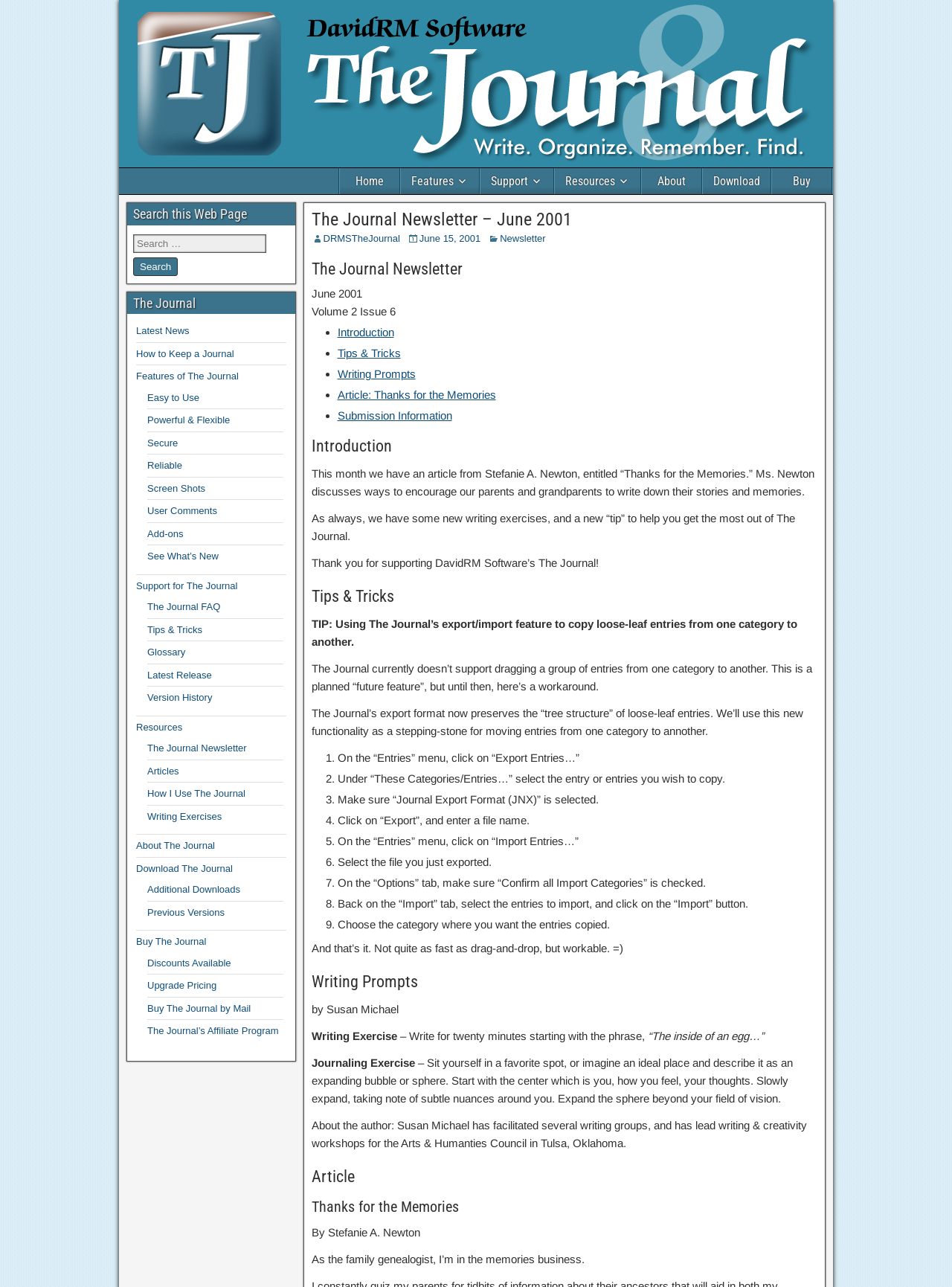Identify the bounding box coordinates for the region to click in order to carry out this instruction: "Click on the 'Home' link". Provide the coordinates using four float numbers between 0 and 1, formatted as [left, top, right, bottom].

[0.357, 0.131, 0.42, 0.151]